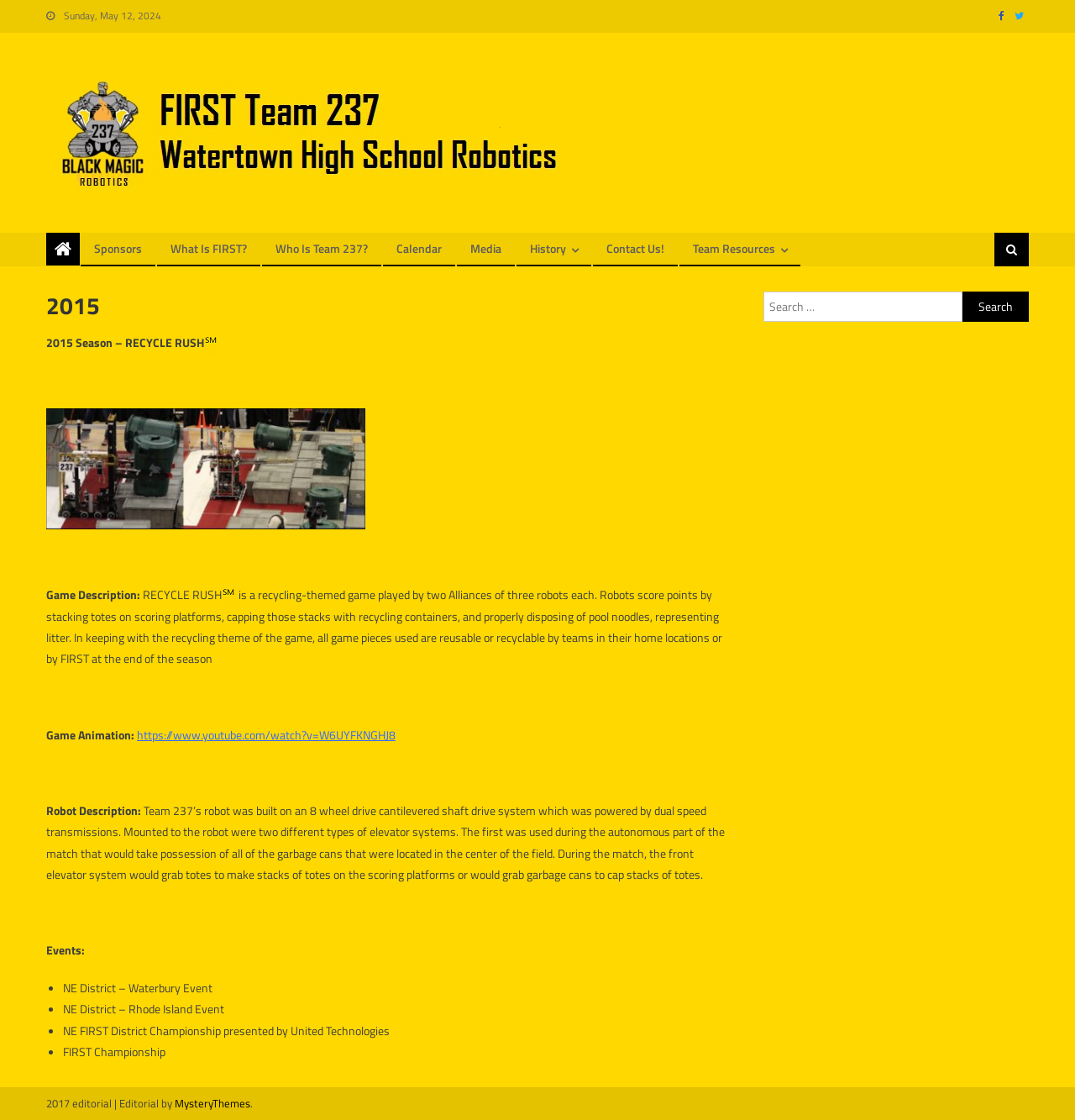What is the name of the event where the team participated?
Please provide a single word or phrase as the answer based on the screenshot.

NE District – Waterbury Event